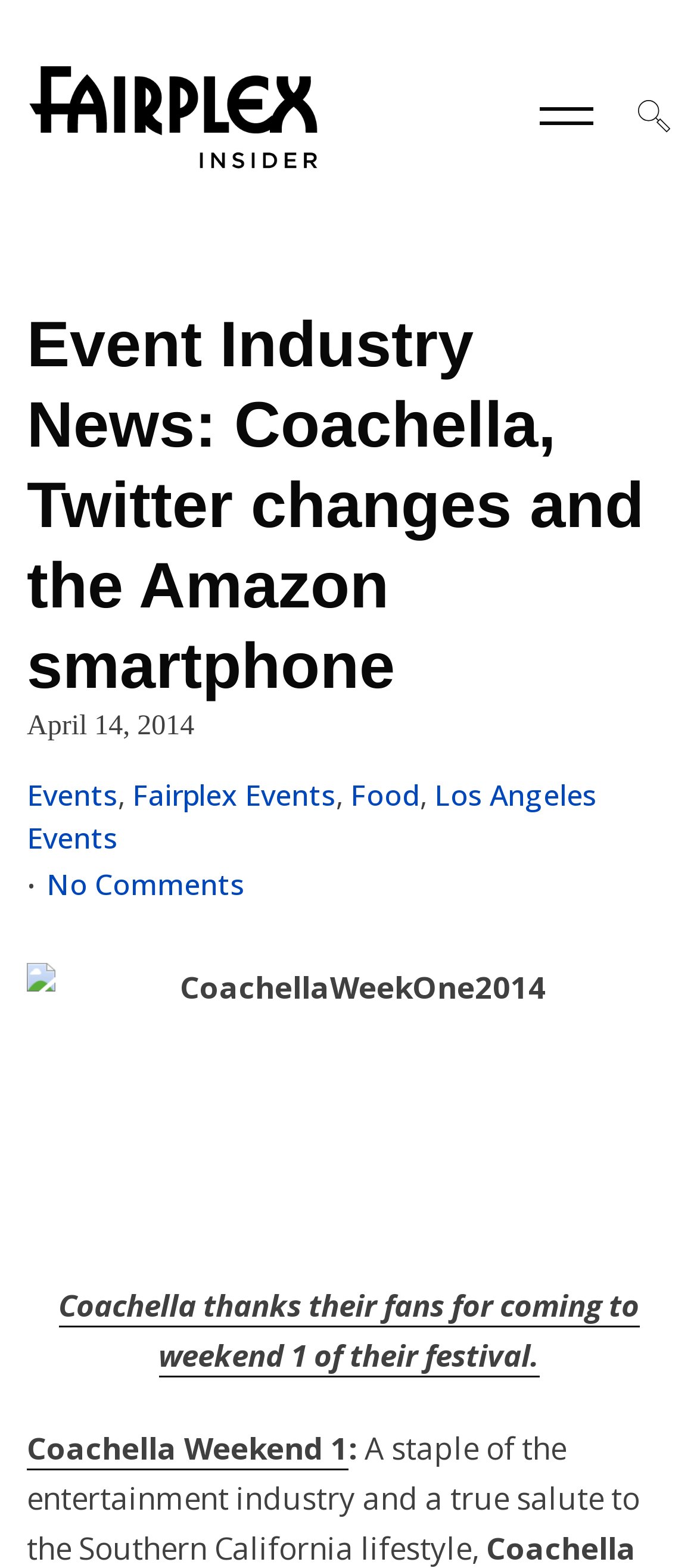Determine the bounding box coordinates in the format (top-left x, top-left y, bottom-right x, bottom-right y). Ensure all values are floating point numbers between 0 and 1. Identify the bounding box of the UI element described by: Coachella Weekend 1

[0.038, 0.91, 0.5, 0.938]